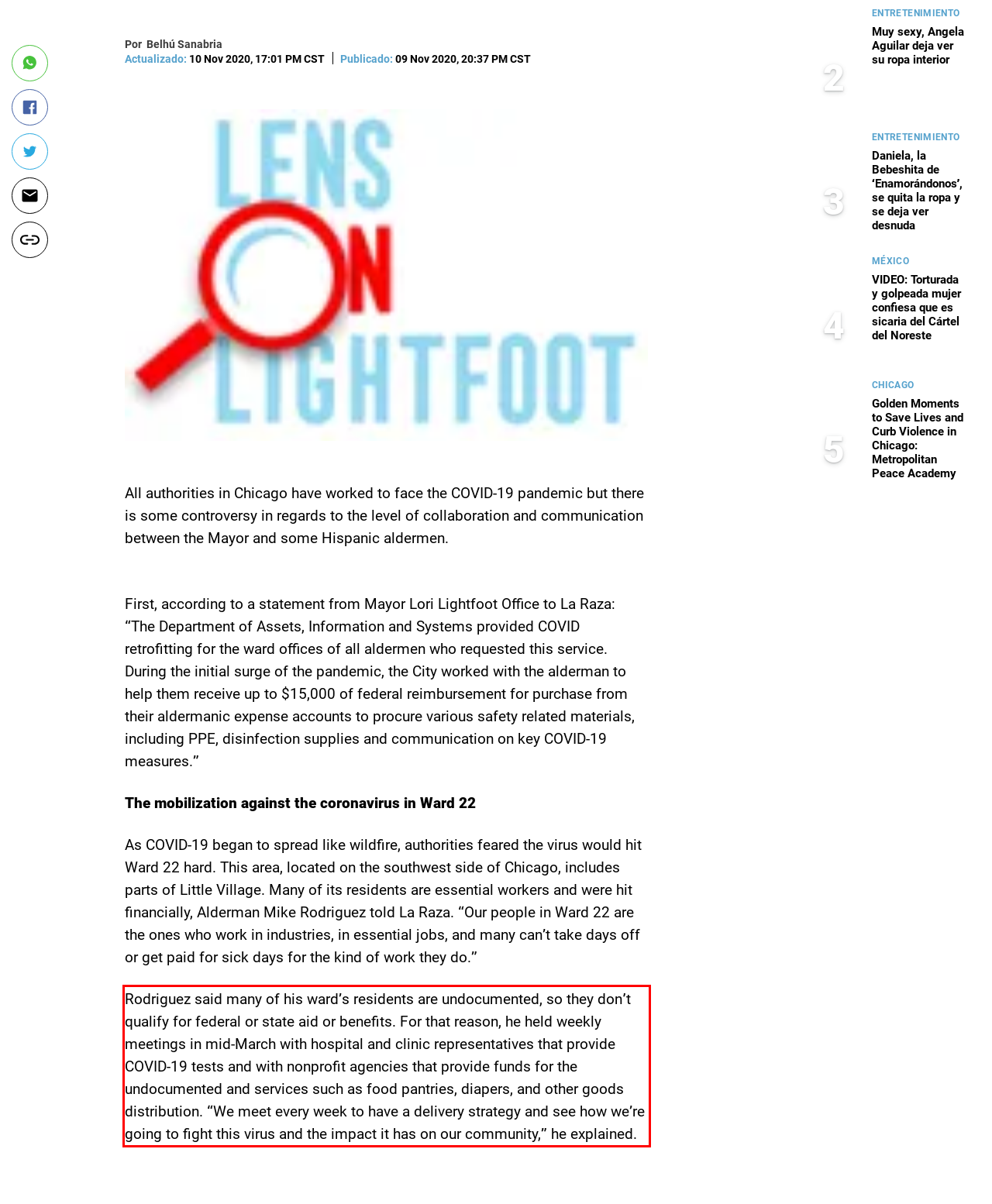Please identify and extract the text content from the UI element encased in a red bounding box on the provided webpage screenshot.

Rodriguez said many of his ward’s residents are undocumented, so they don’t qualify for federal or state aid or benefits. For that reason, he held weekly meetings in mid-March with hospital and clinic representatives that provide COVID-19 tests and with nonprofit agencies that provide funds for the undocumented and services such as food pantries, diapers, and other goods distribution. “We meet every week to have a delivery strategy and see how we’re going to fight this virus and the impact it has on our community,” he explained.